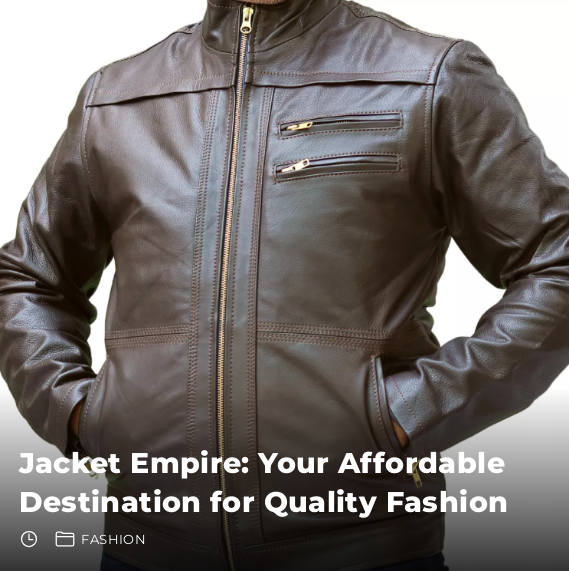Answer the question in a single word or phrase:
What is the purpose of the promotional display?

To highlight affordable quality fashion